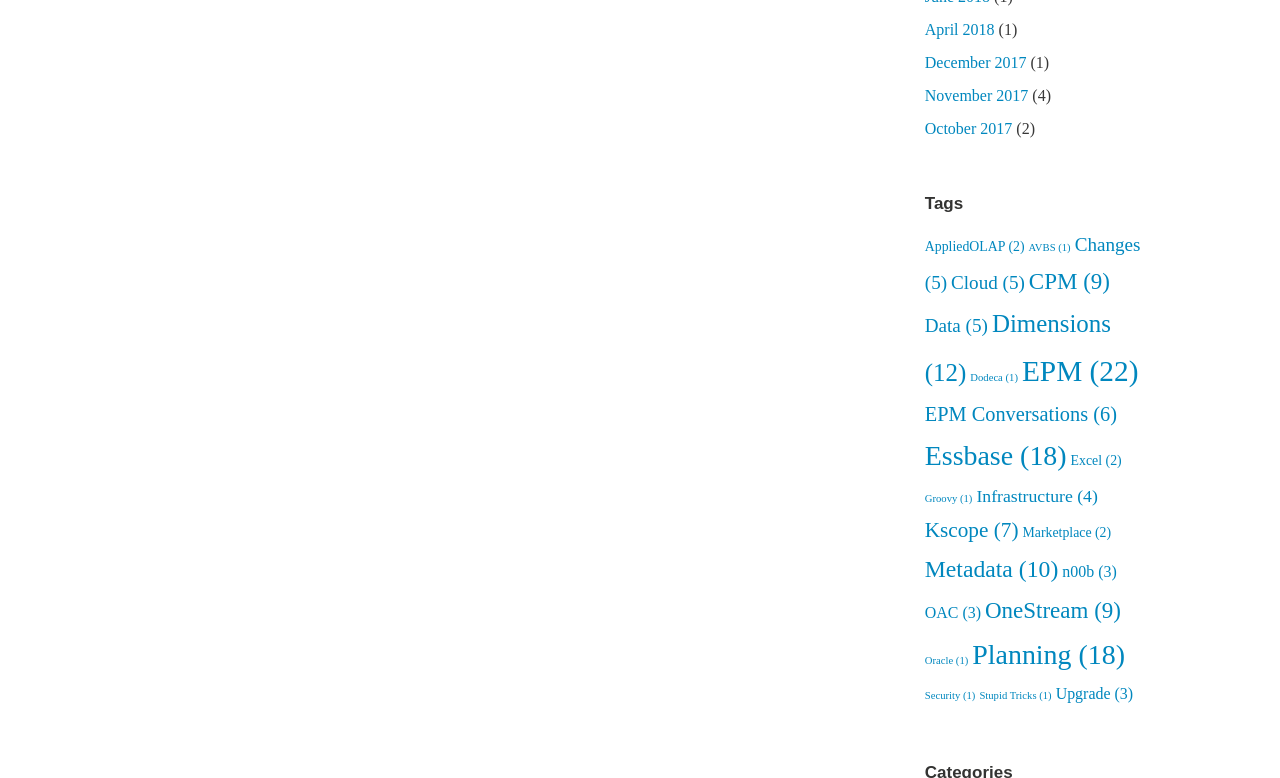Calculate the bounding box coordinates for the UI element based on the following description: "EPM Conversations (6)". Ensure the coordinates are four float numbers between 0 and 1, i.e., [left, top, right, bottom].

[0.722, 0.518, 0.873, 0.546]